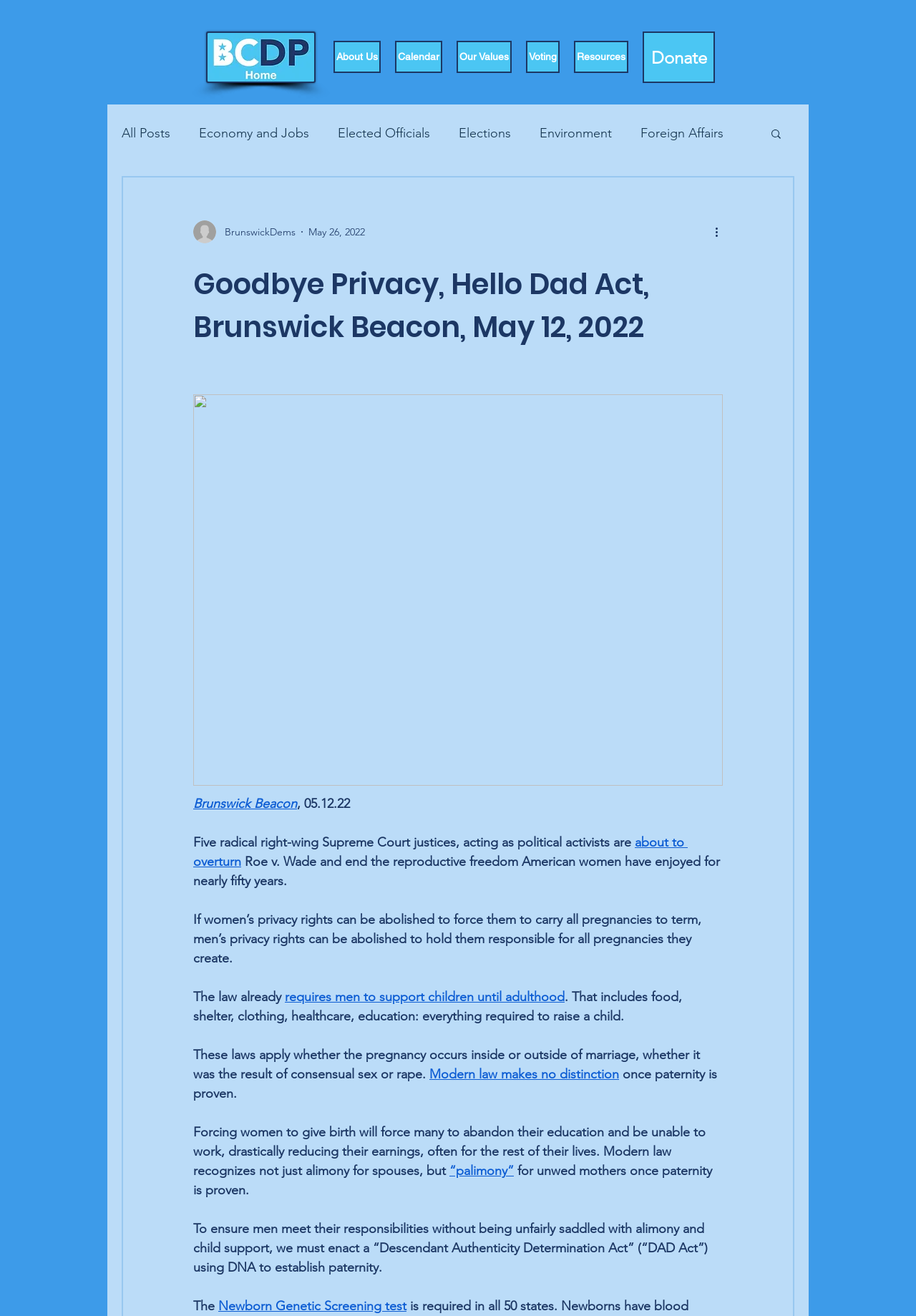Given the element description: "Modern law makes no distinction", predict the bounding box coordinates of the UI element it refers to, using four float numbers between 0 and 1, i.e., [left, top, right, bottom].

[0.469, 0.81, 0.676, 0.822]